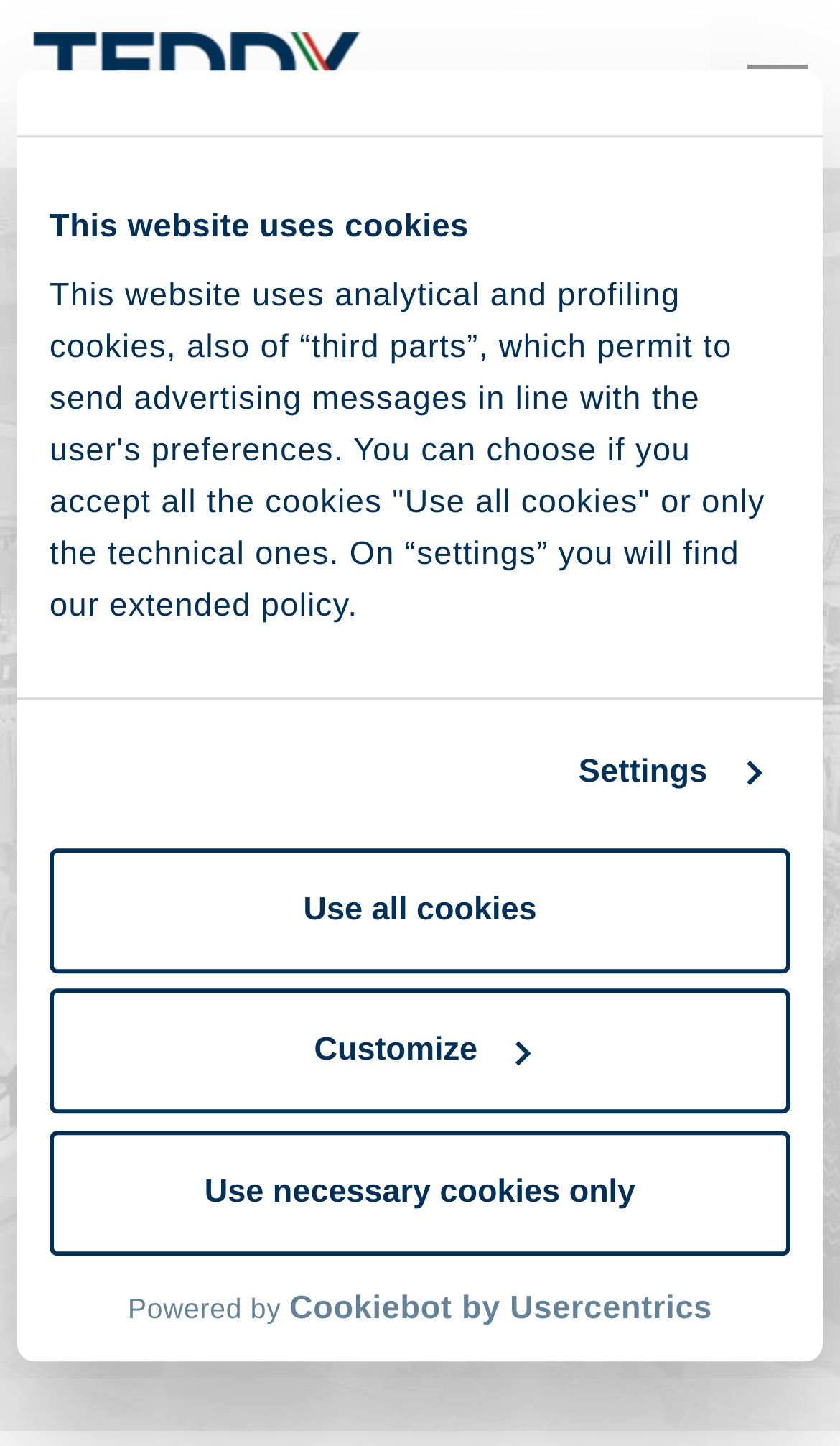Could you highlight the region that needs to be clicked to execute the instruction: "Click the 'LEARN MORE' button"?

[0.381, 0.885, 0.619, 0.915]